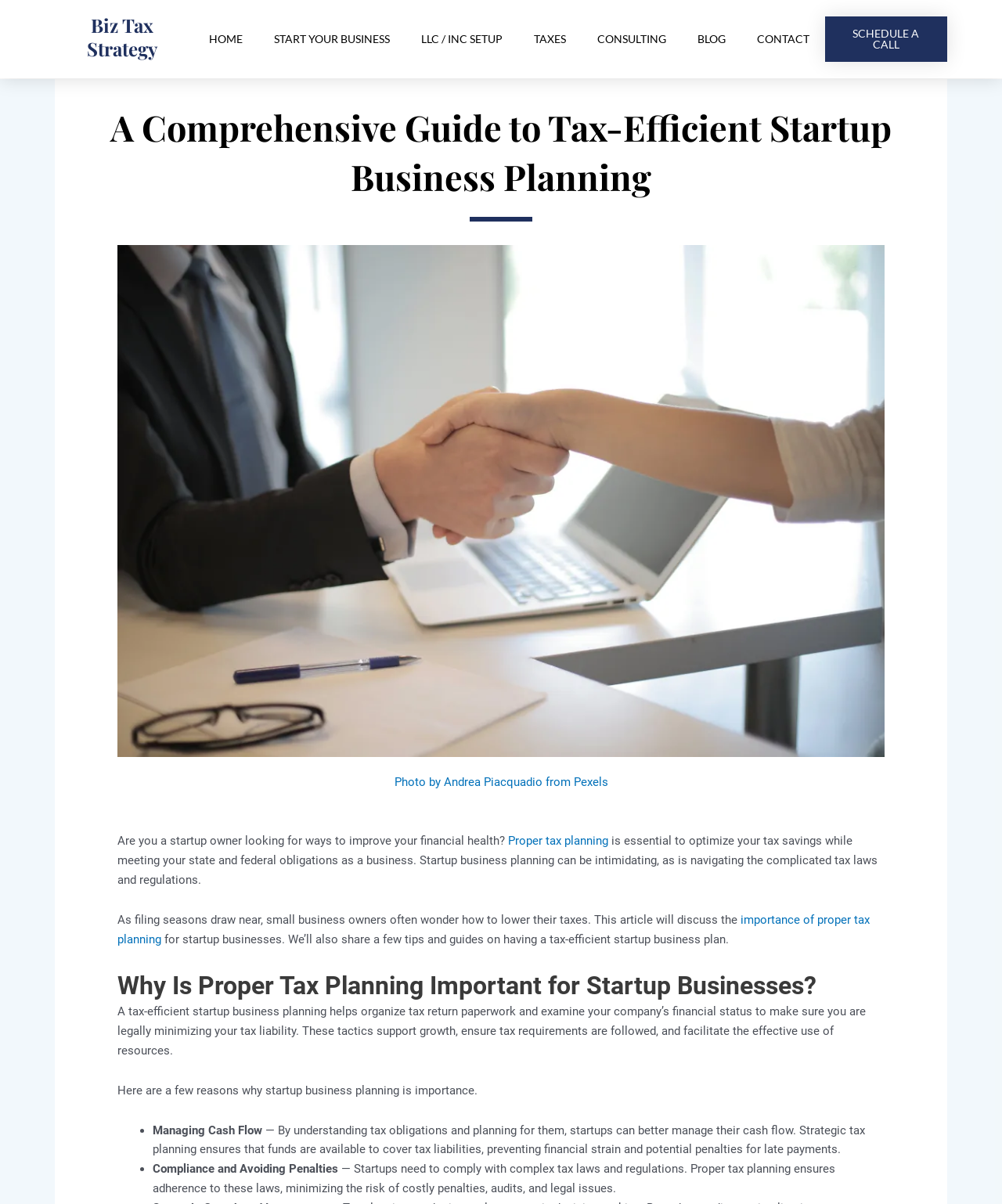What is the benefit of proper tax planning for startups?
Using the image as a reference, answer the question in detail.

According to the webpage, one of the benefits of proper tax planning for startups is managing cash flow. This is mentioned in the list of reasons why startup business planning is important, specifically in the point 'Managing Cash Flow'.